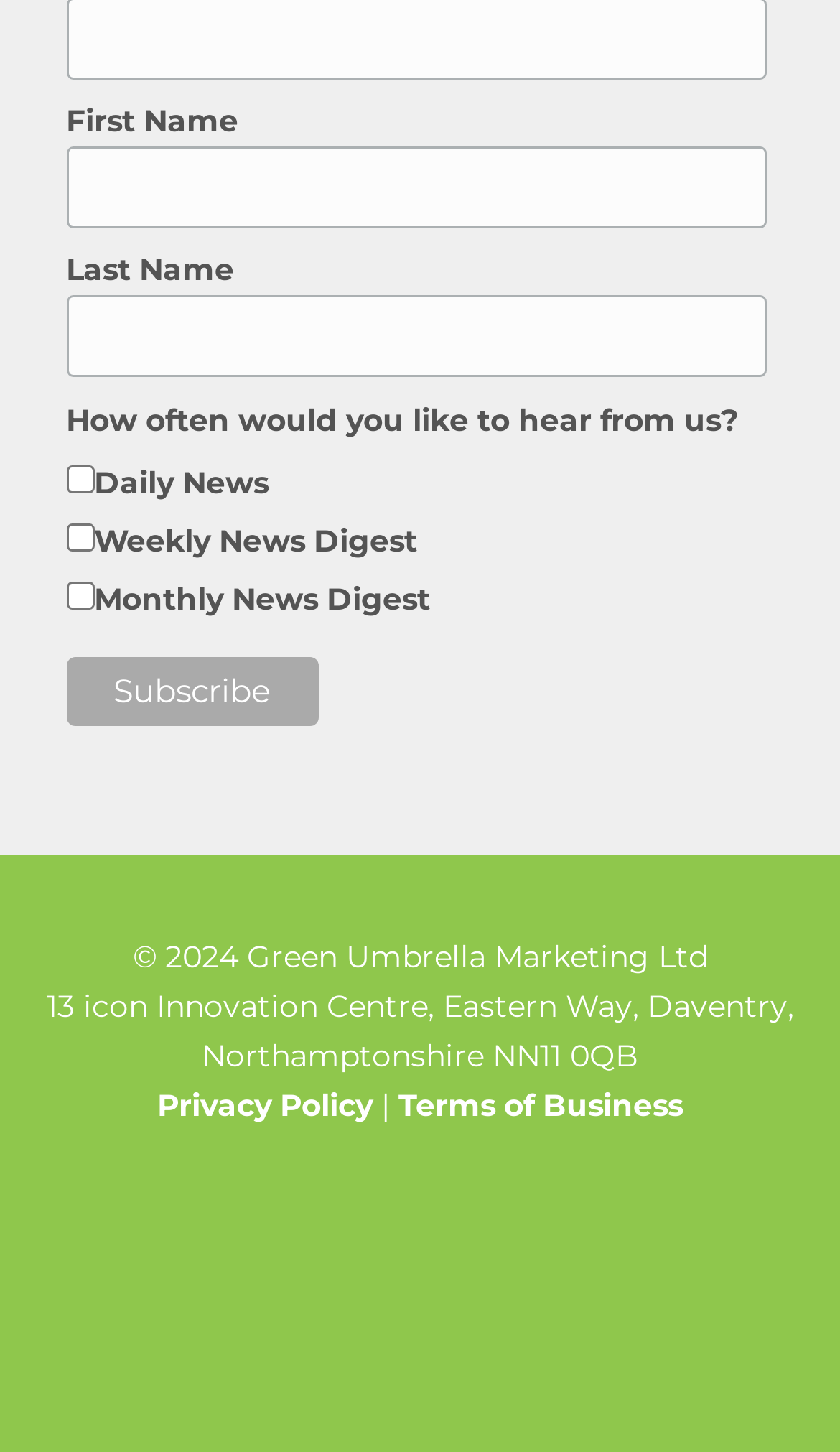Can you give a comprehensive explanation to the question given the content of the image?
What is the company's address?

The company's address is mentioned at the bottom of the webpage, which is 13 icon Innovation Centre, Eastern Way, Daventry, Northamptonshire NN11 0QB. This address is likely the physical location of the company.